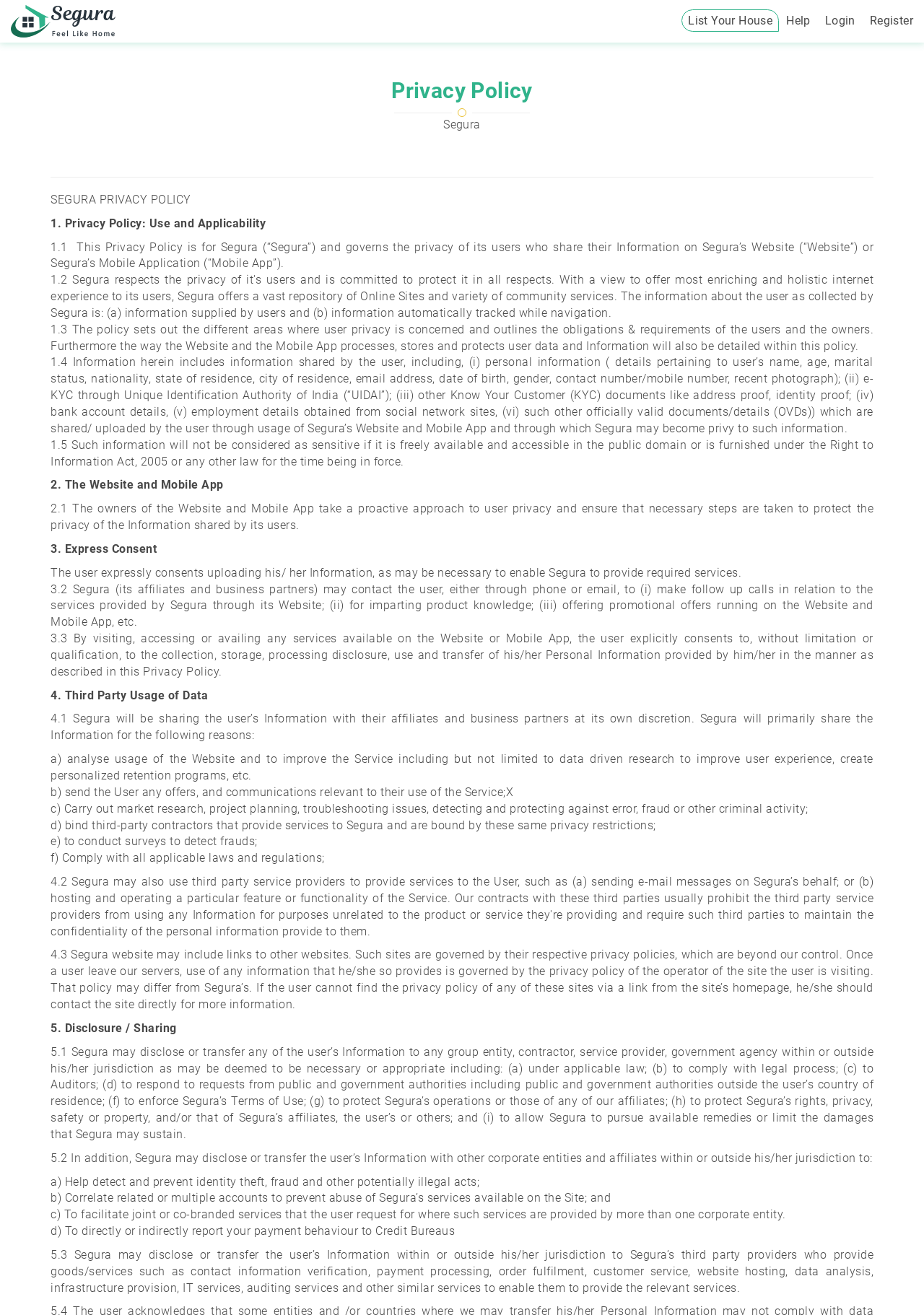Locate and provide the bounding box coordinates for the HTML element that matches this description: "List Your House".

[0.738, 0.007, 0.843, 0.024]